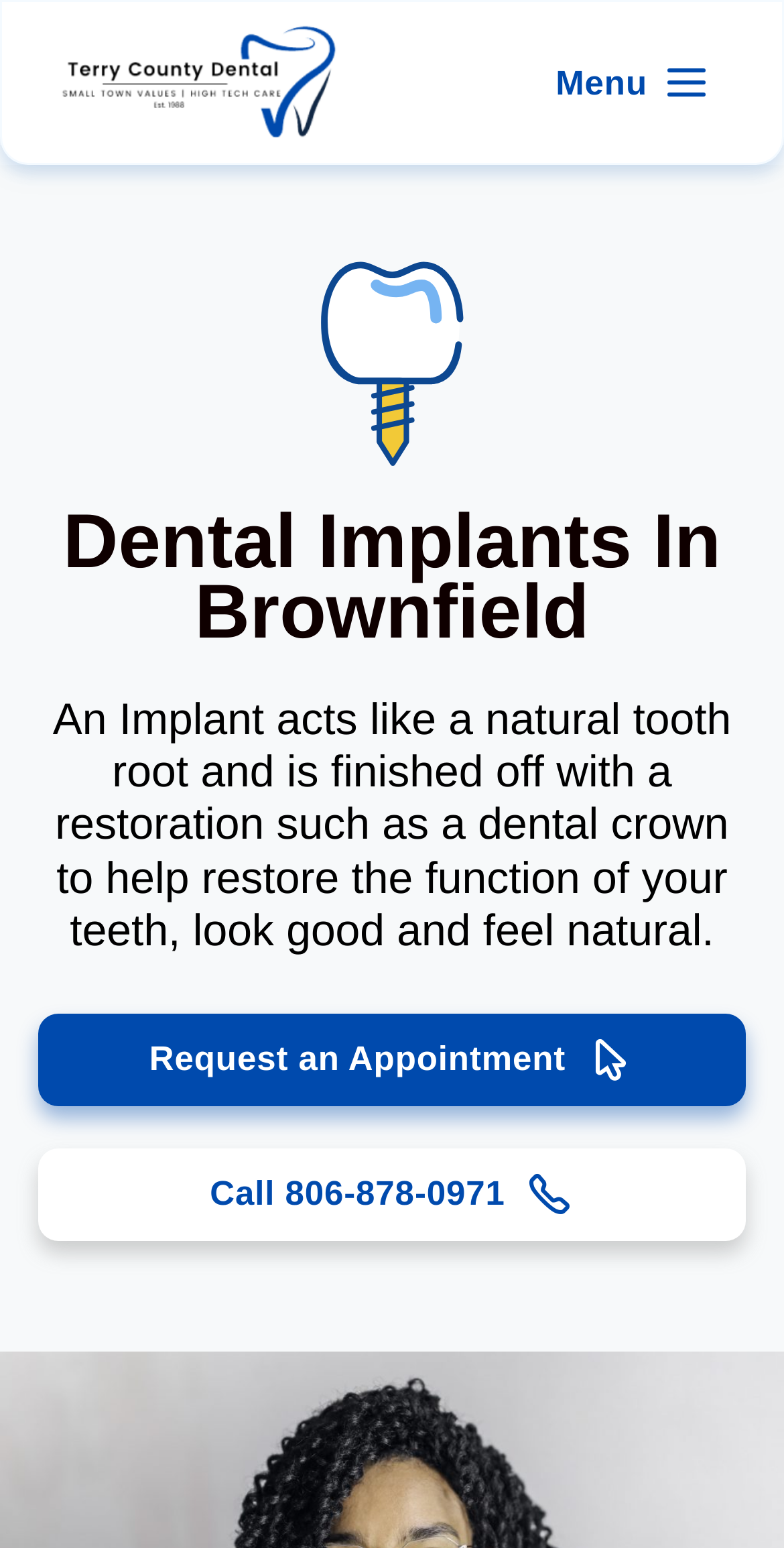What is the name of the dental clinic?
Based on the screenshot, provide your answer in one word or phrase.

Terry County Dental